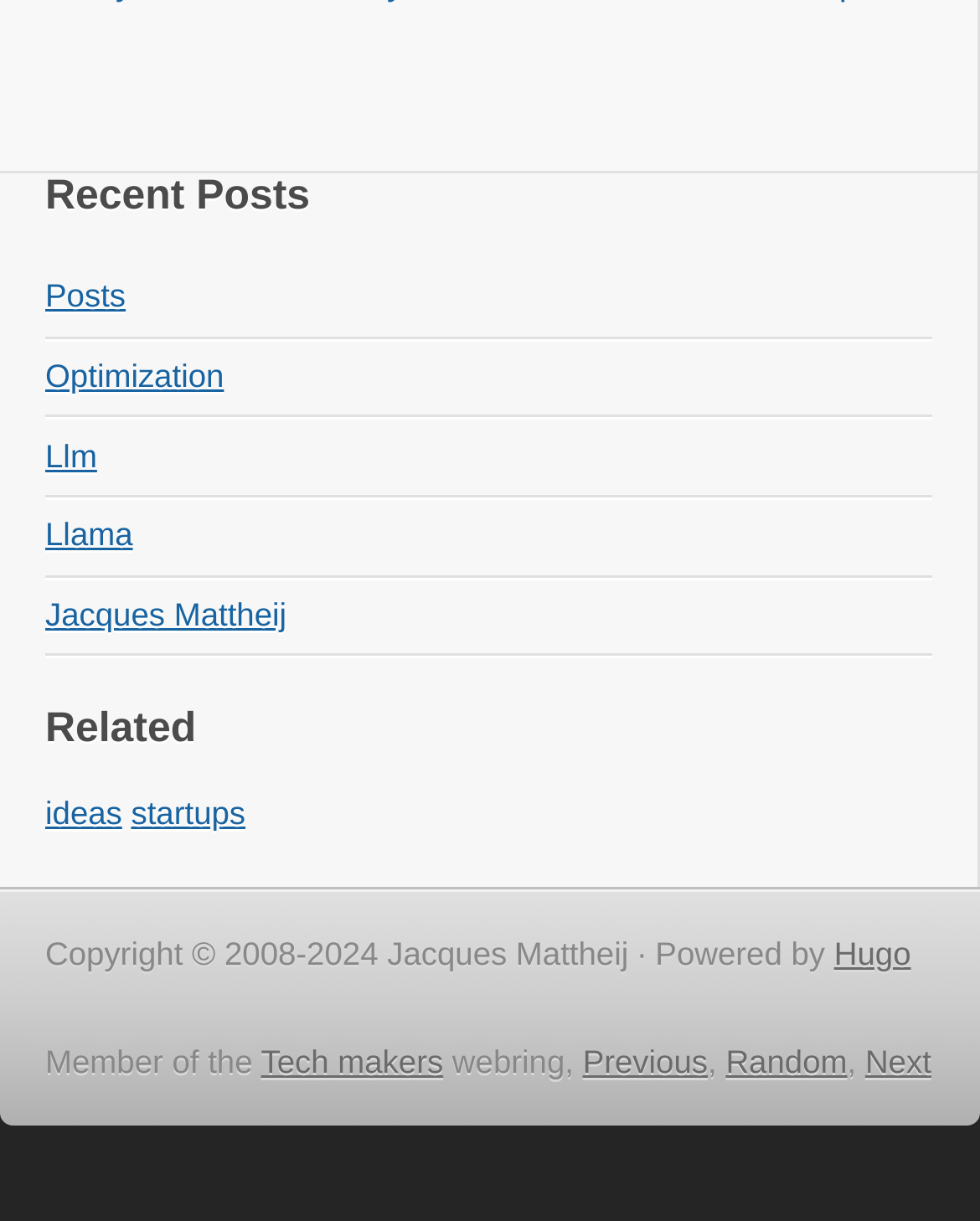Identify the bounding box for the UI element described as: "startups". Ensure the coordinates are four float numbers between 0 and 1, formatted as [left, top, right, bottom].

[0.134, 0.651, 0.25, 0.681]